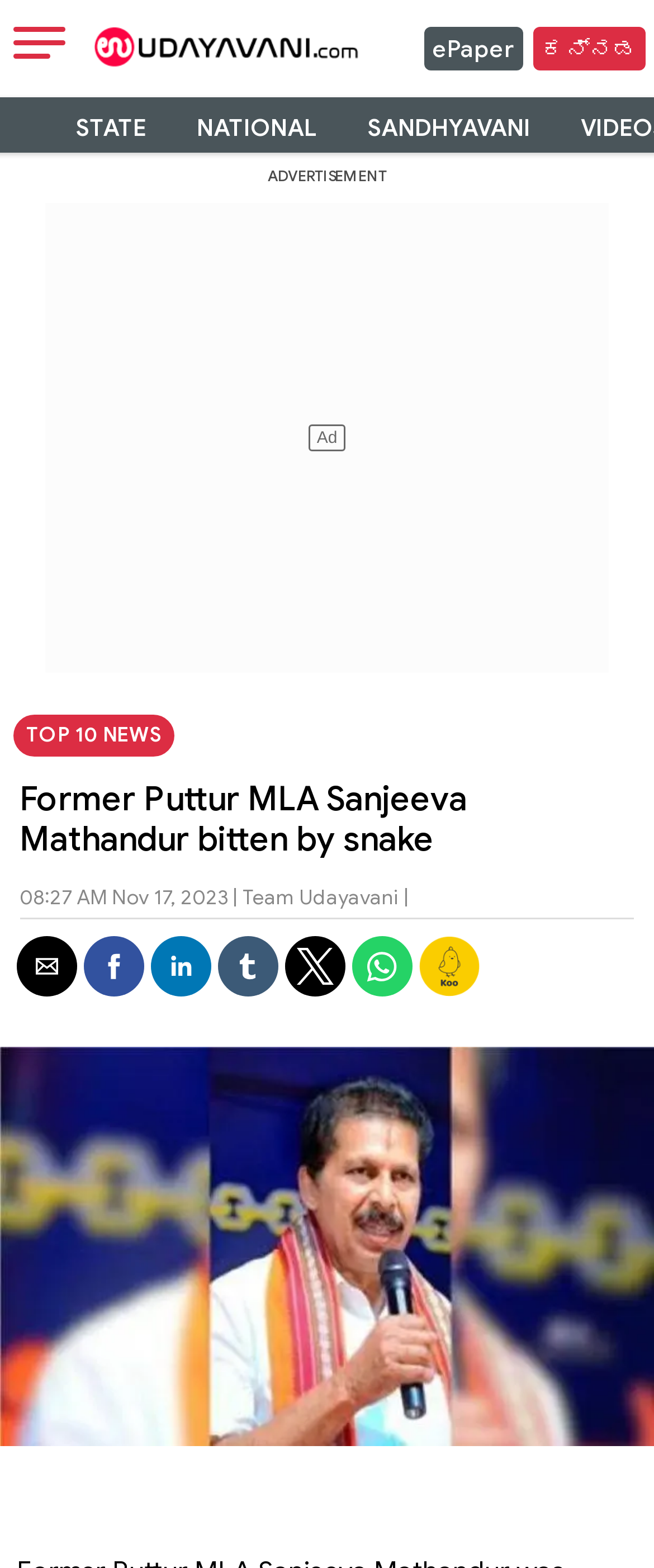What is the language of the link at the top right corner?
Based on the image, answer the question with as much detail as possible.

I looked at the top right corner of the webpage and found a link with the text 'ಕನ್ನಡ', which is the Kannada language.